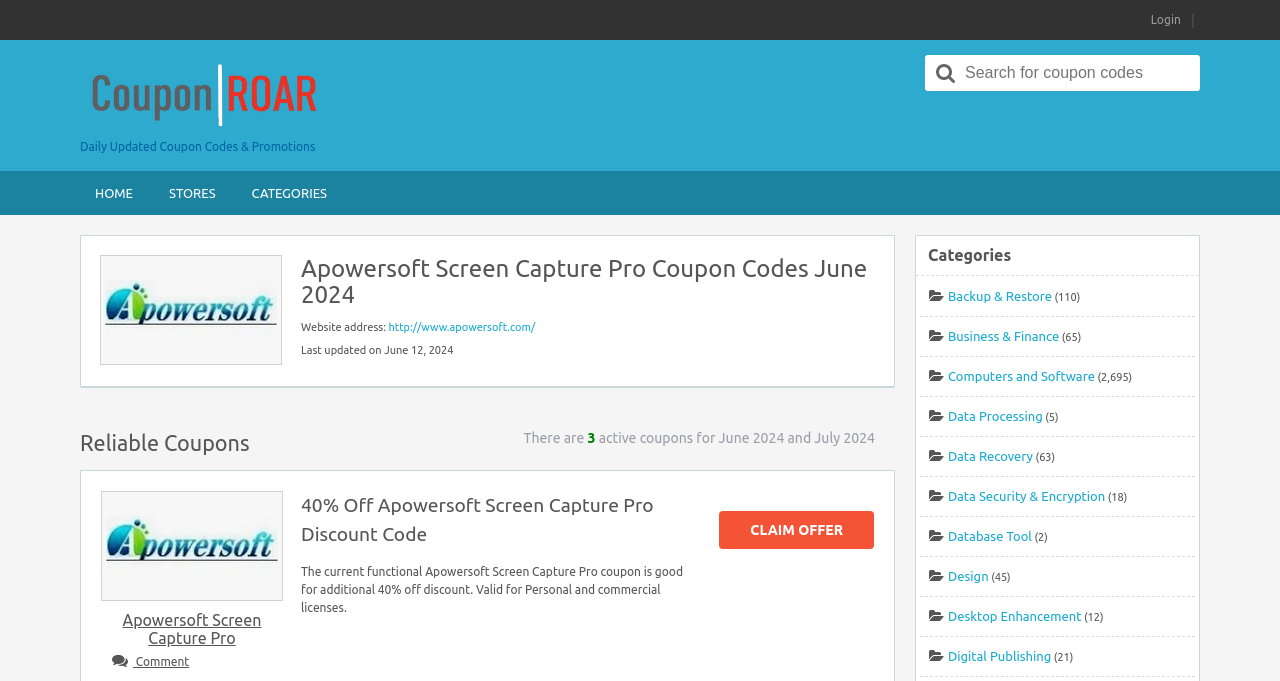Can you pinpoint the bounding box coordinates for the clickable element required for this instruction: "Read comments"? The coordinates should be four float numbers between 0 and 1, i.e., [left, top, right, bottom].

[0.104, 0.962, 0.148, 0.981]